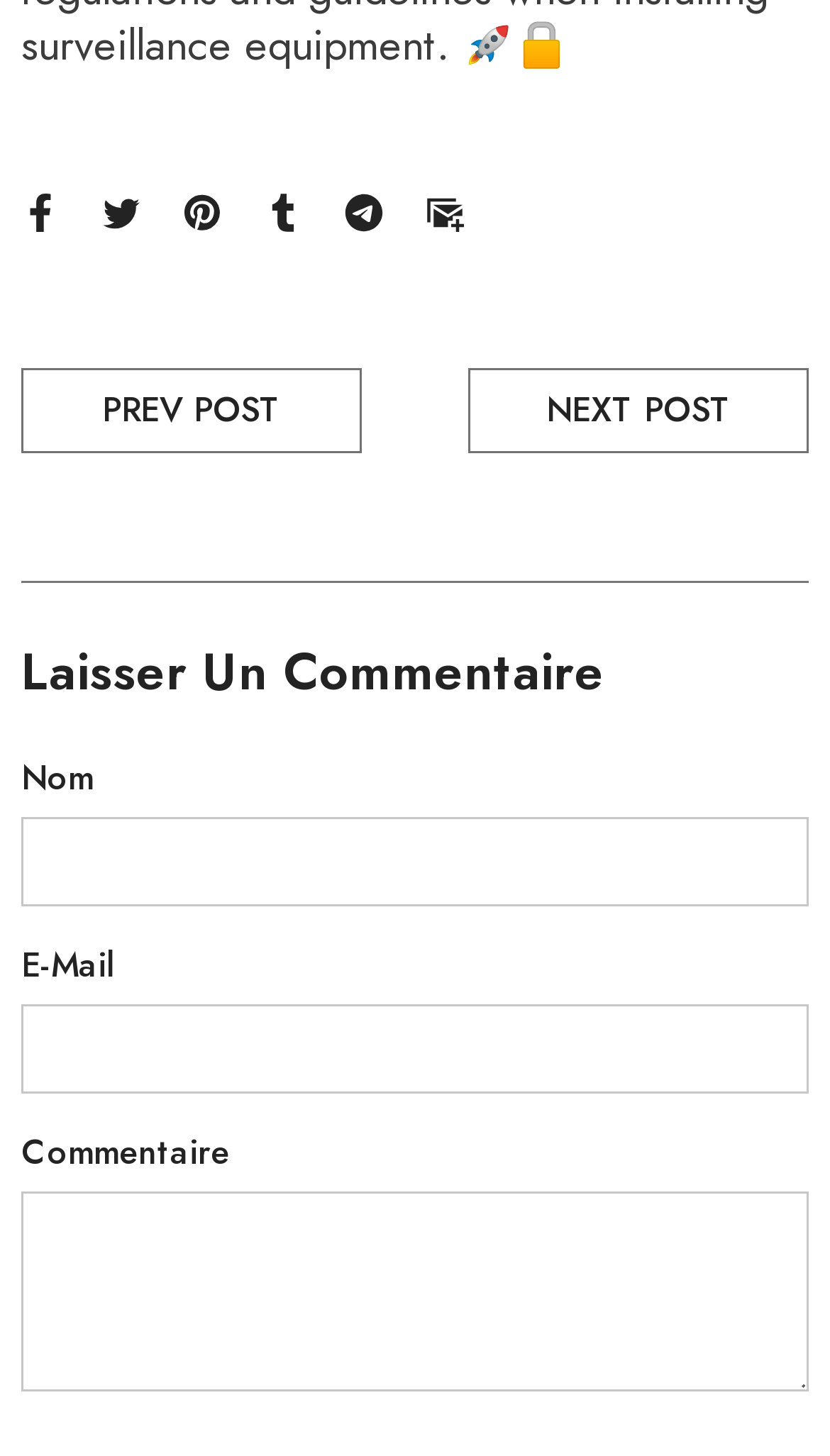Locate the bounding box coordinates of the area to click to fulfill this instruction: "Write a comment". The bounding box should be presented as four float numbers between 0 and 1, in the order [left, top, right, bottom].

[0.026, 0.818, 0.974, 0.956]